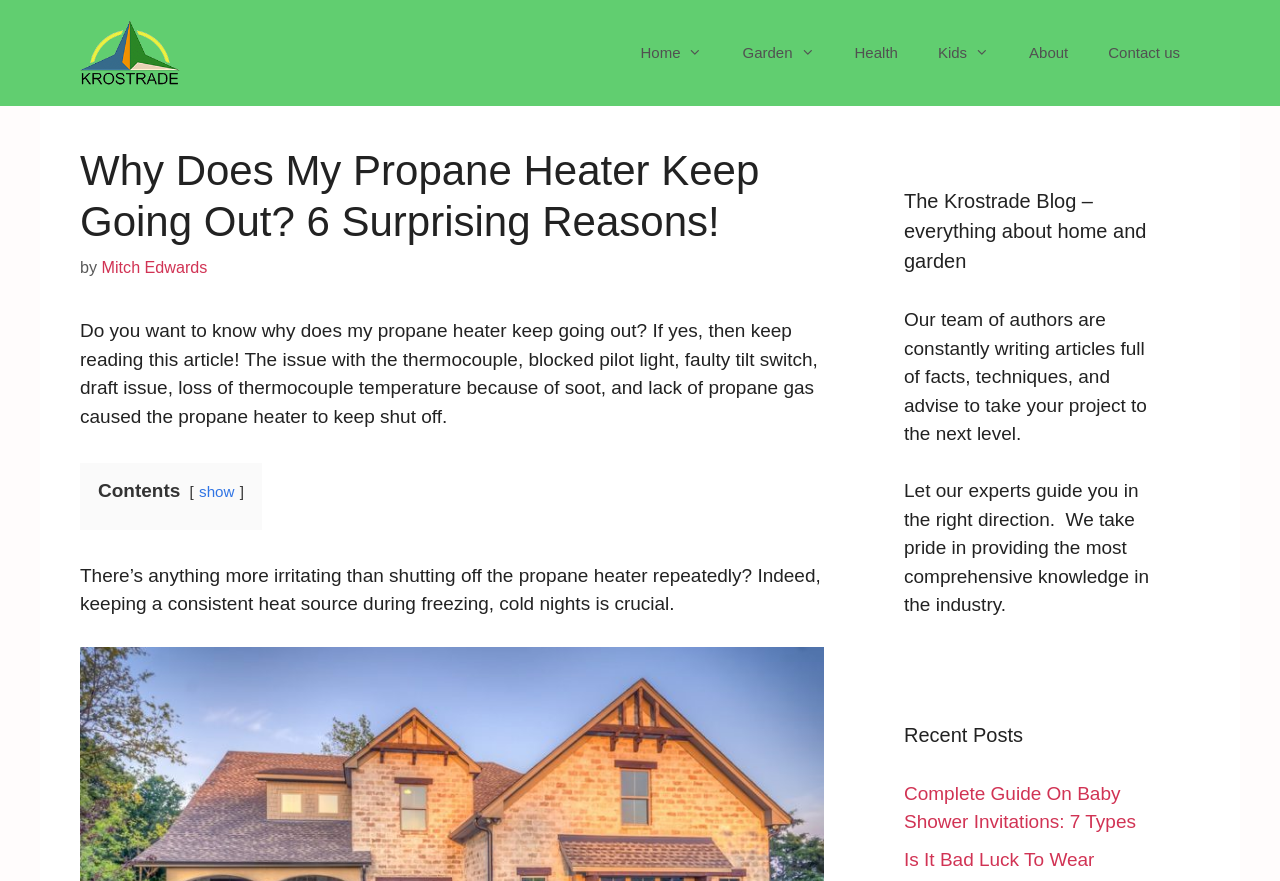What is the name of the website?
Identify the answer in the screenshot and reply with a single word or phrase.

Krostrade